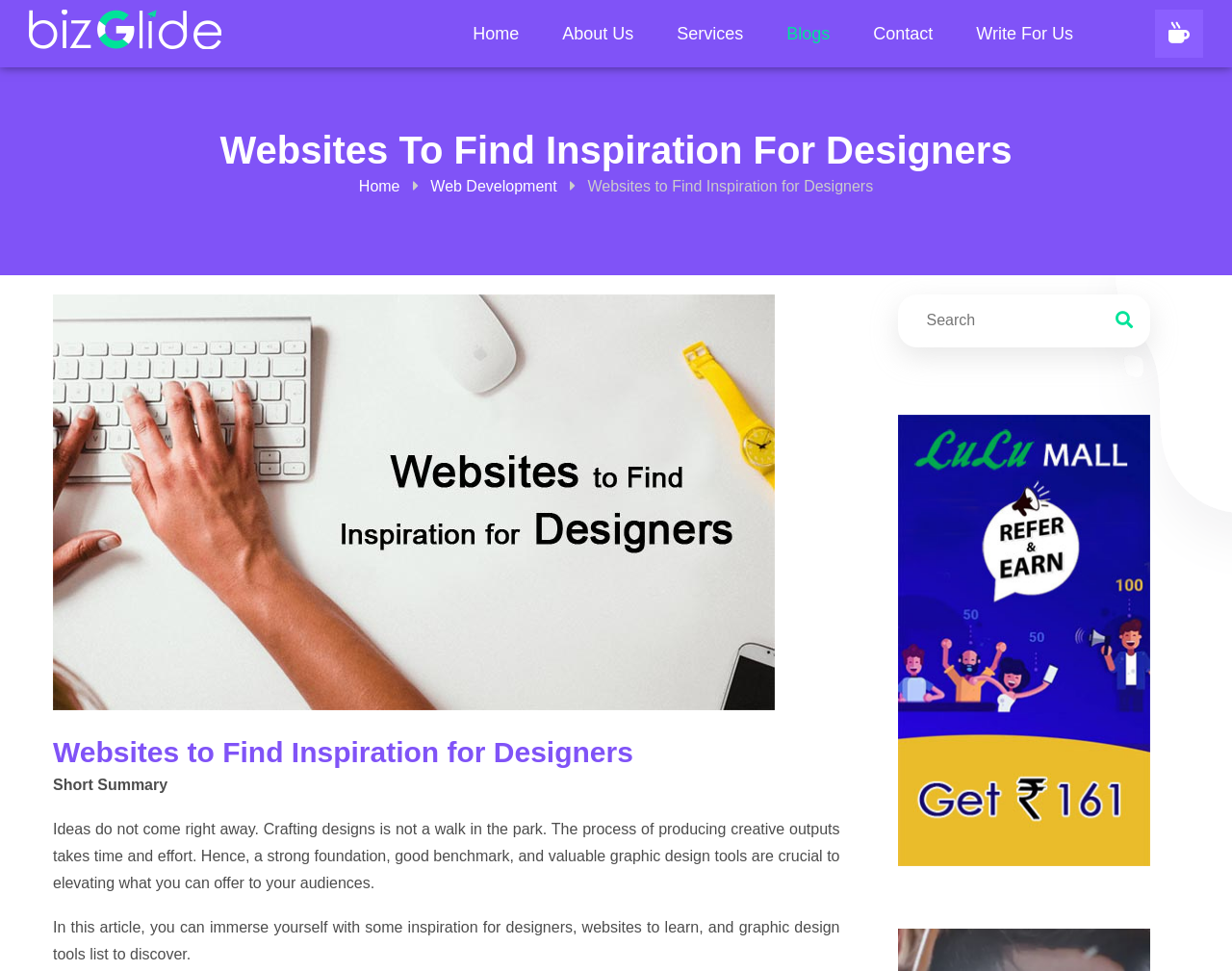Please determine the bounding box coordinates of the clickable area required to carry out the following instruction: "Visit the Lulu Malls website". The coordinates must be four float numbers between 0 and 1, represented as [left, top, right, bottom].

[0.729, 0.65, 0.933, 0.666]